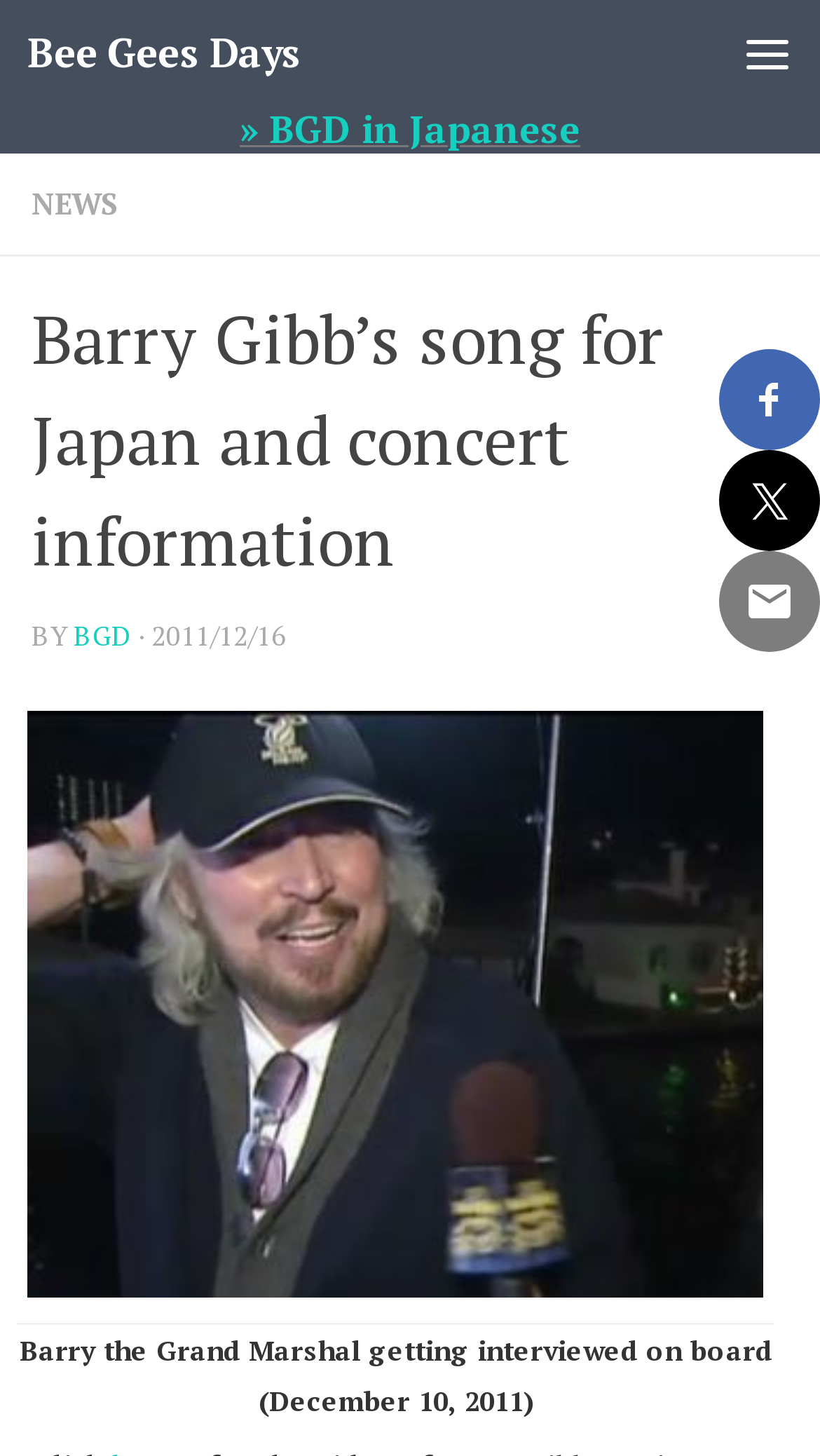Answer the question using only one word or a concise phrase: What is the date of the interview?

December 10, 2011